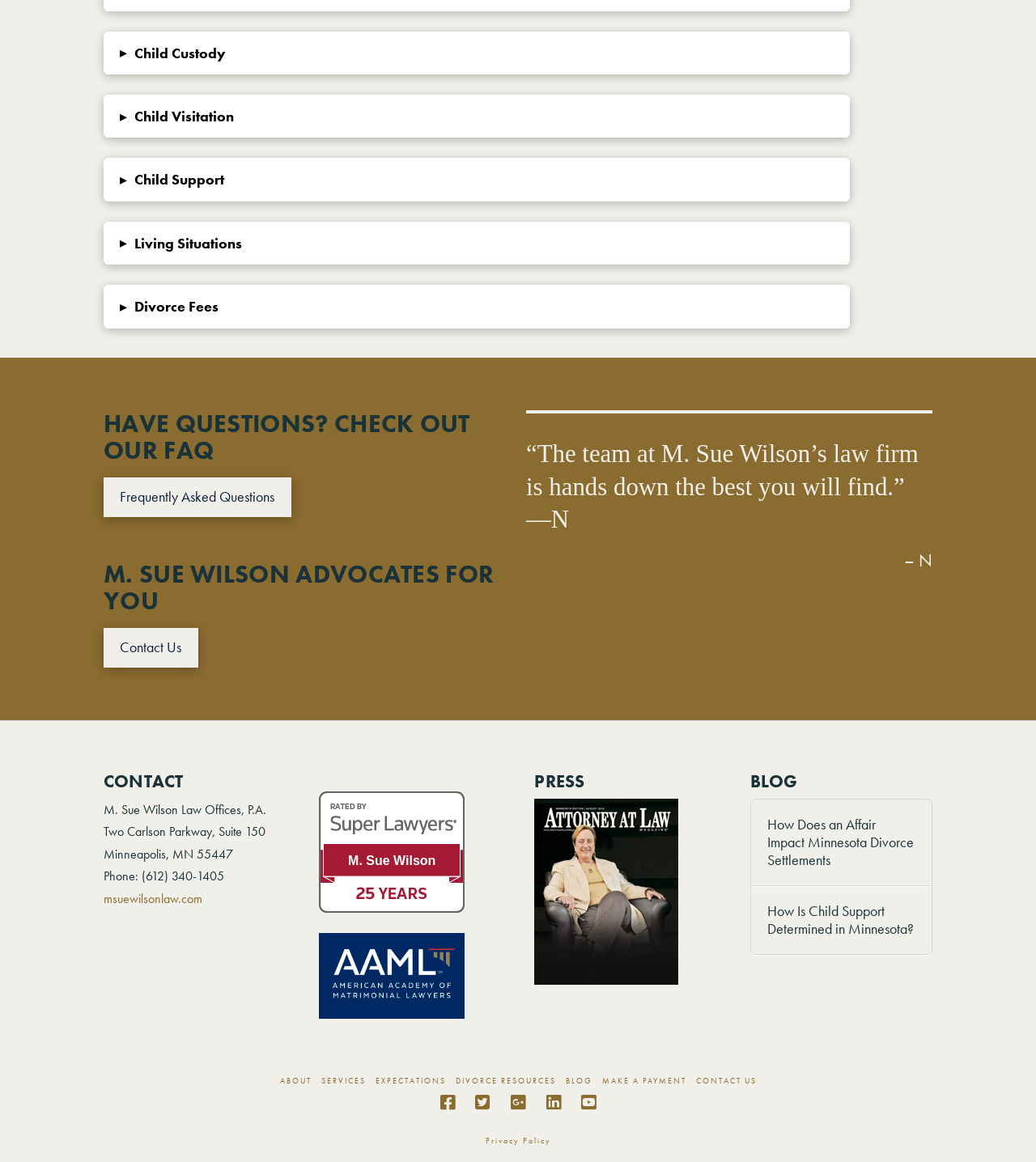What is the phone number of the law firm?
Based on the image, give a one-word or short phrase answer.

(612) 340-1405